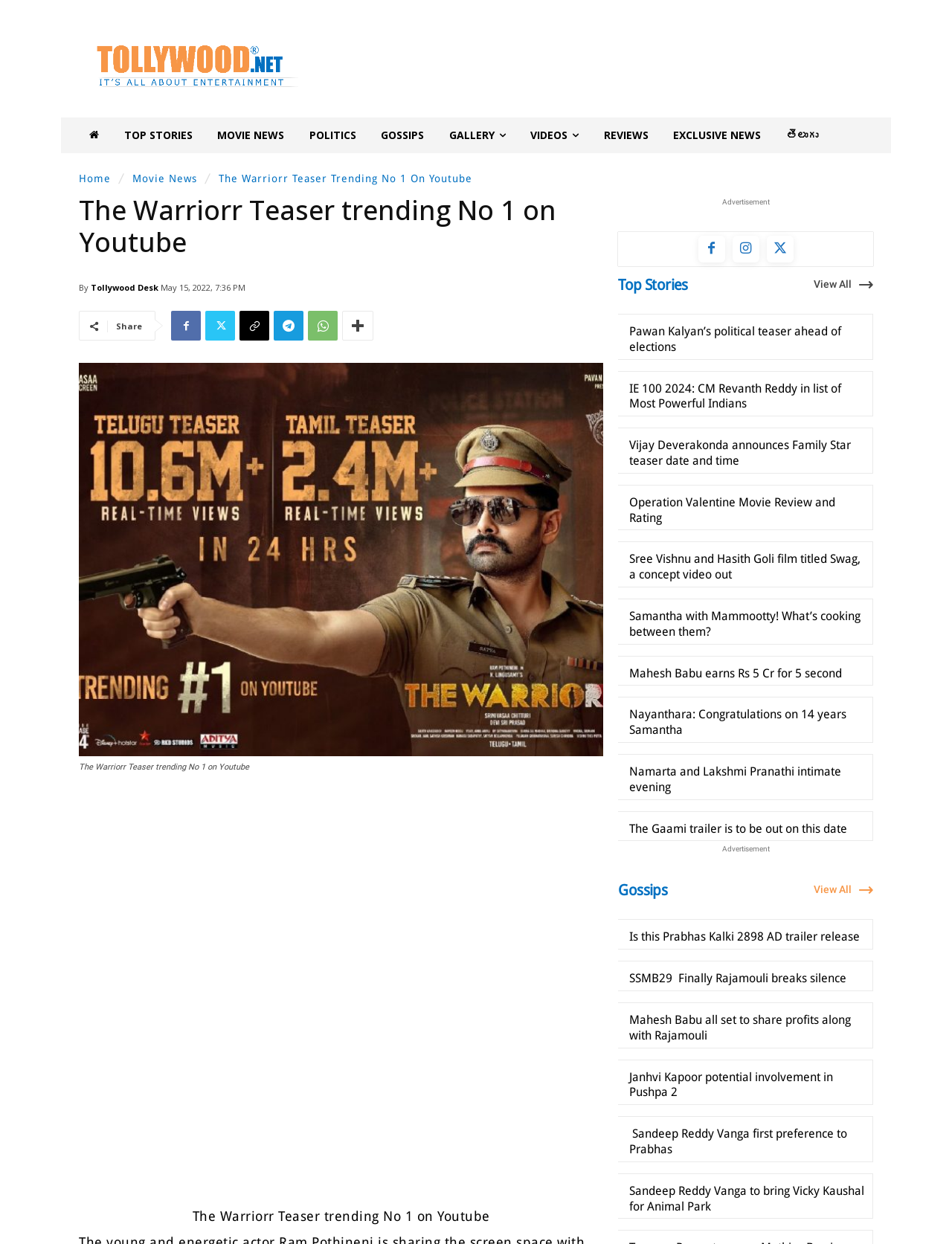Using the details in the image, give a detailed response to the question below:
How many news articles are listed under 'Top Stories'?

I counted the number of news articles listed under the 'Top Stories' section. Starting from the top, I found 9 articles with headings and links, which suggests that there are 9 news articles listed under this section.